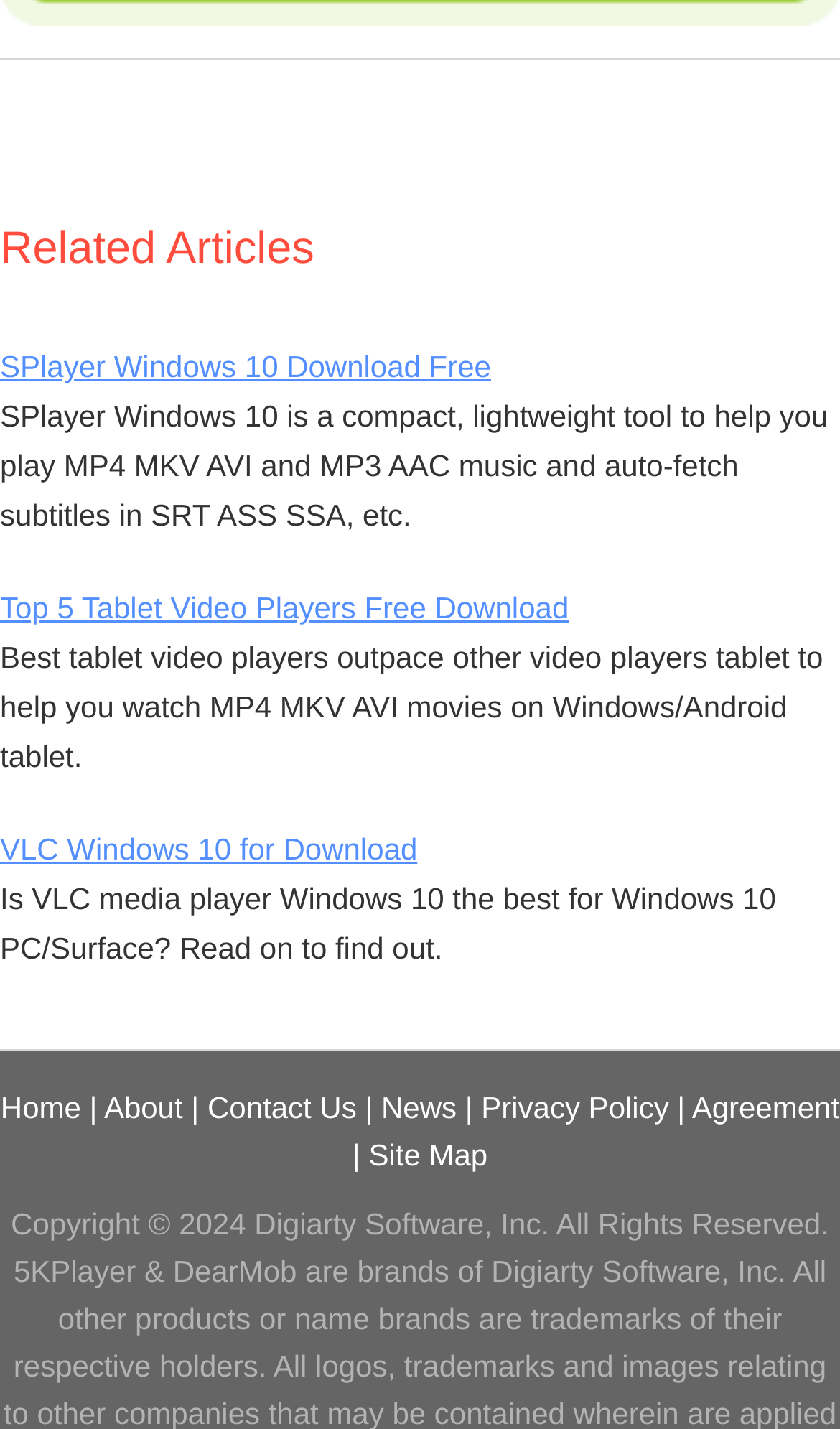Pinpoint the bounding box coordinates for the area that should be clicked to perform the following instruction: "contact us".

[0.247, 0.763, 0.425, 0.787]